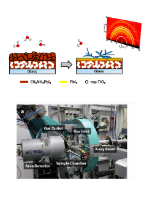Describe all the aspects of the image extensively.

This image illustrates a research highlight from the article titled "GIXRD study of perovskite solar cell," which was published on November 1, 2016. The upper portion of the image depicts a schematic transformation of a material involving water molecules interacting with a perovskite structure, leading to modifications in the material's properties. The lower section provides a glimpse into the laboratory setup used for the study, showcasing essential components such as the gas outlet, beam fixture, and sample chamber. This setup facilitates the quantitative investigation into how different metal oxide supports impact the stability of perovskite films when exposed to moisture, critical for enhancing the performance of solar cells.